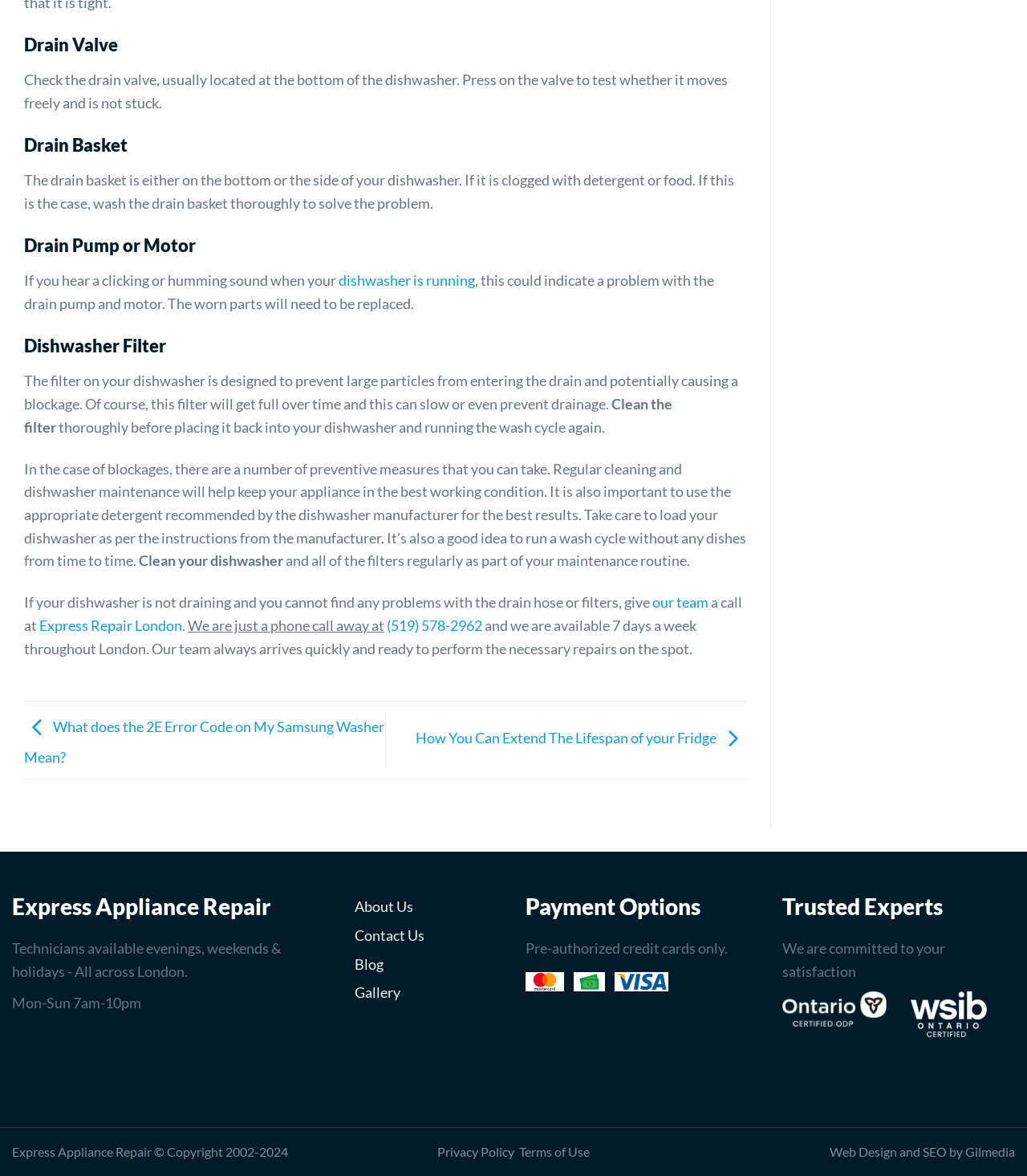Please identify the bounding box coordinates of the area that needs to be clicked to follow this instruction: "Check the 'Drain Valve' section".

[0.023, 0.028, 0.727, 0.048]